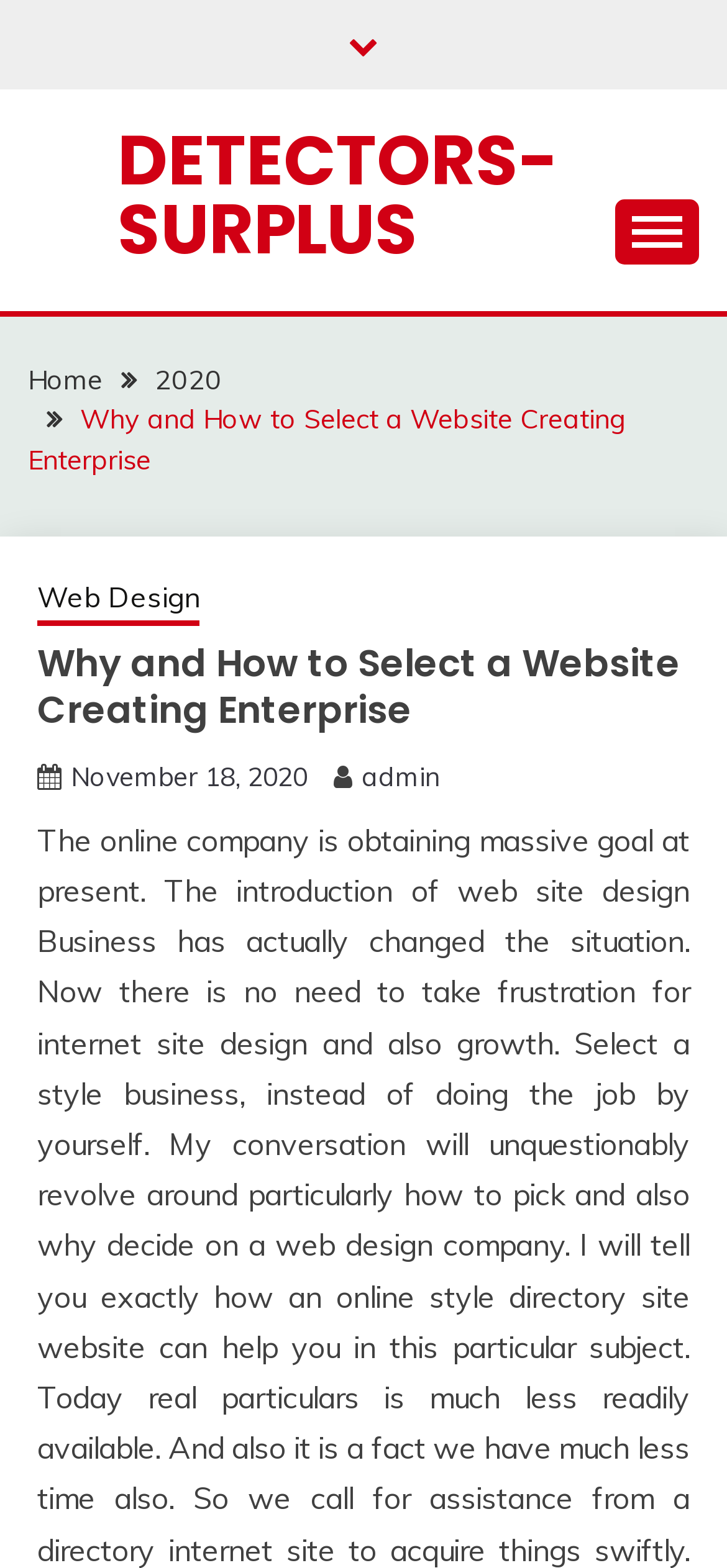Locate the bounding box of the UI element with the following description: "November 18, 2020November 17, 2020".

[0.097, 0.485, 0.423, 0.506]